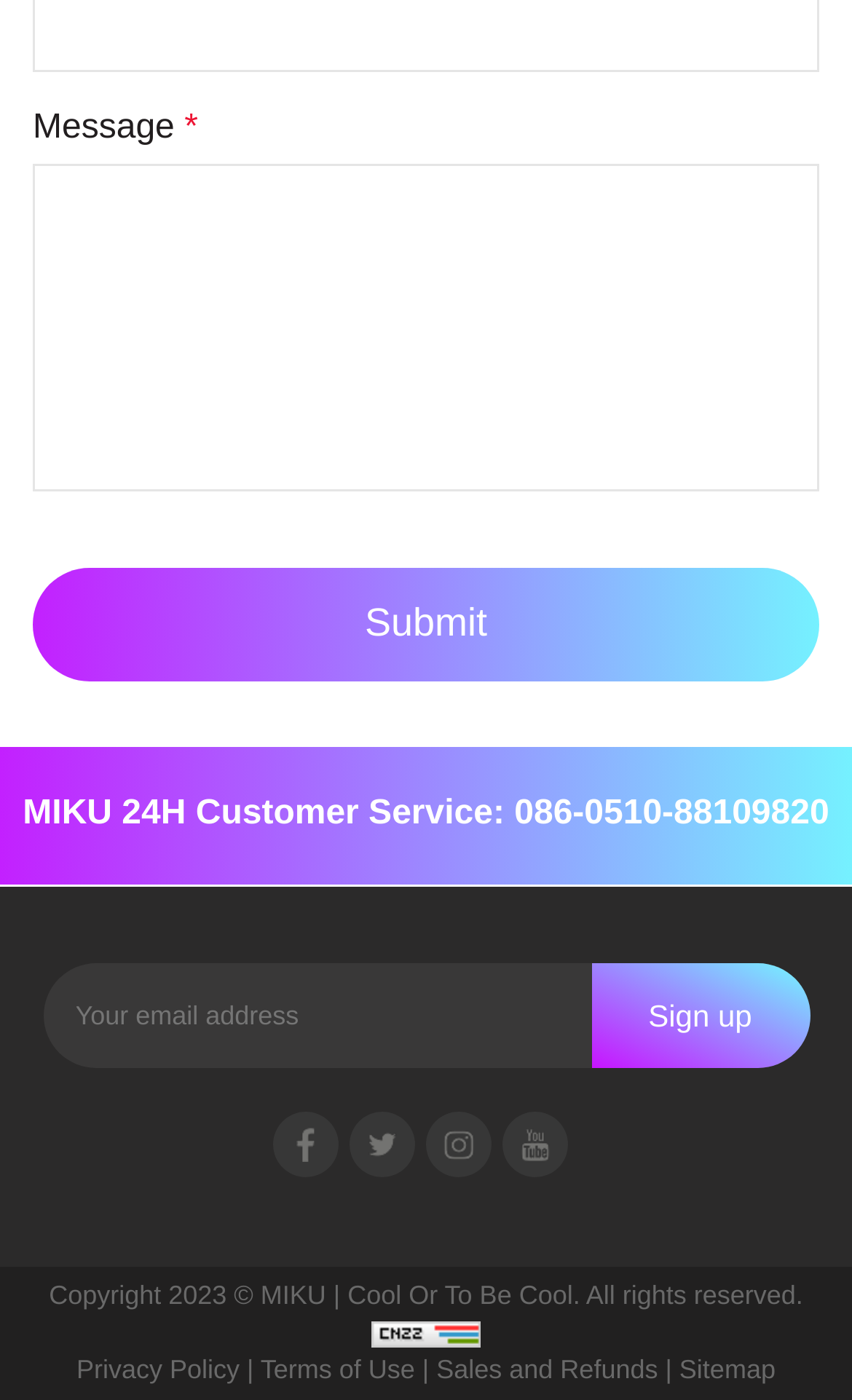Please find the bounding box coordinates of the element that must be clicked to perform the given instruction: "Click the Submit button". The coordinates should be four float numbers from 0 to 1, i.e., [left, top, right, bottom].

[0.038, 0.406, 0.962, 0.487]